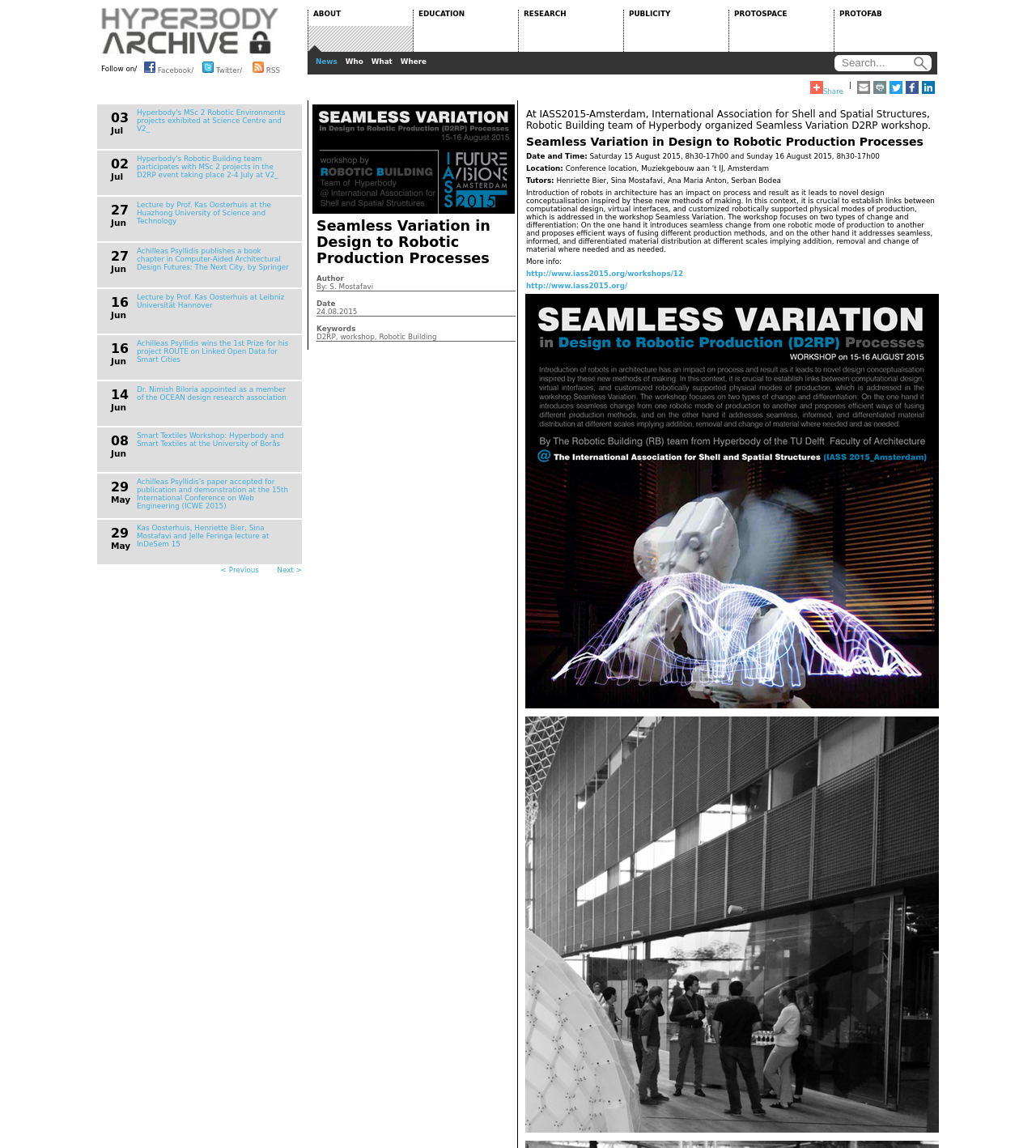Identify the bounding box coordinates of the clickable region to carry out the given instruction: "Click on the HYPERBODY link".

[0.098, 0.006, 0.27, 0.047]